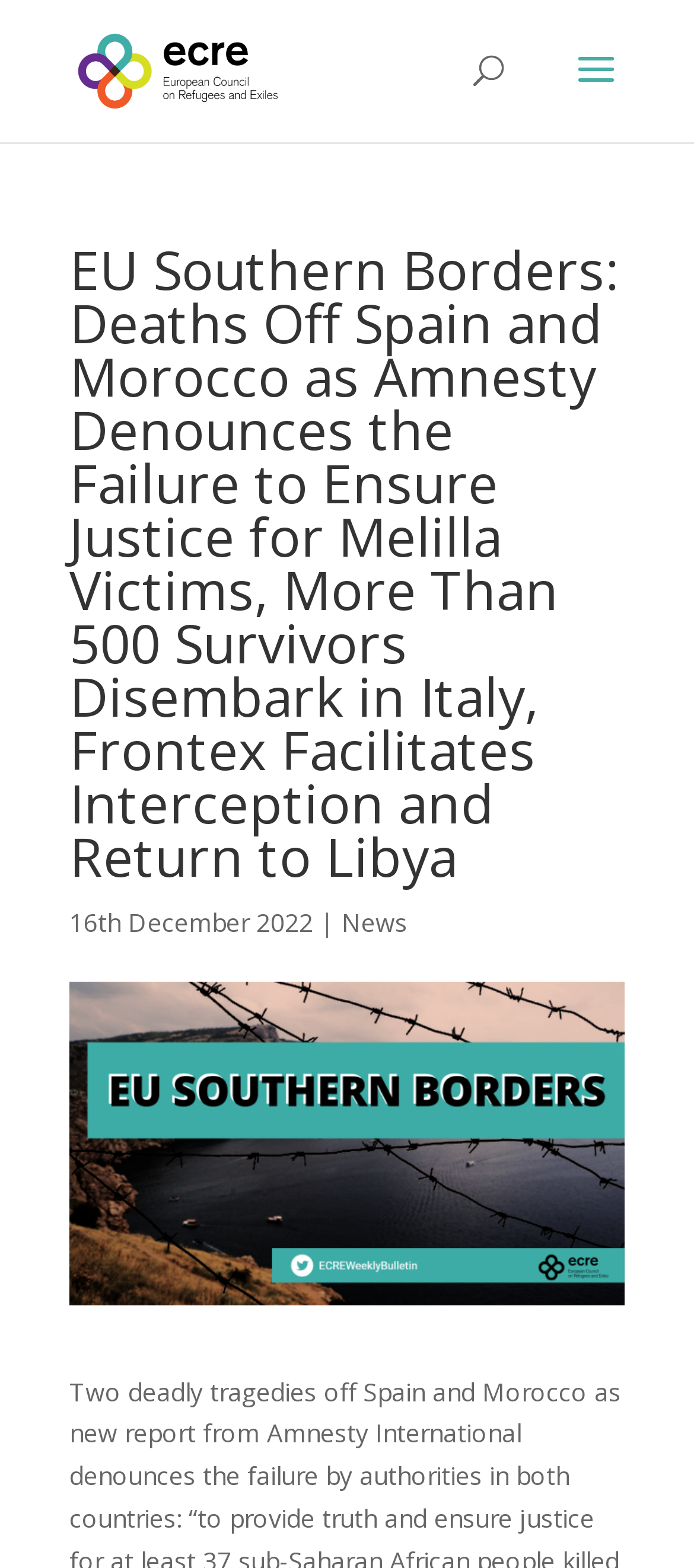What is the date of the news article?
Respond with a short answer, either a single word or a phrase, based on the image.

16th December 2022